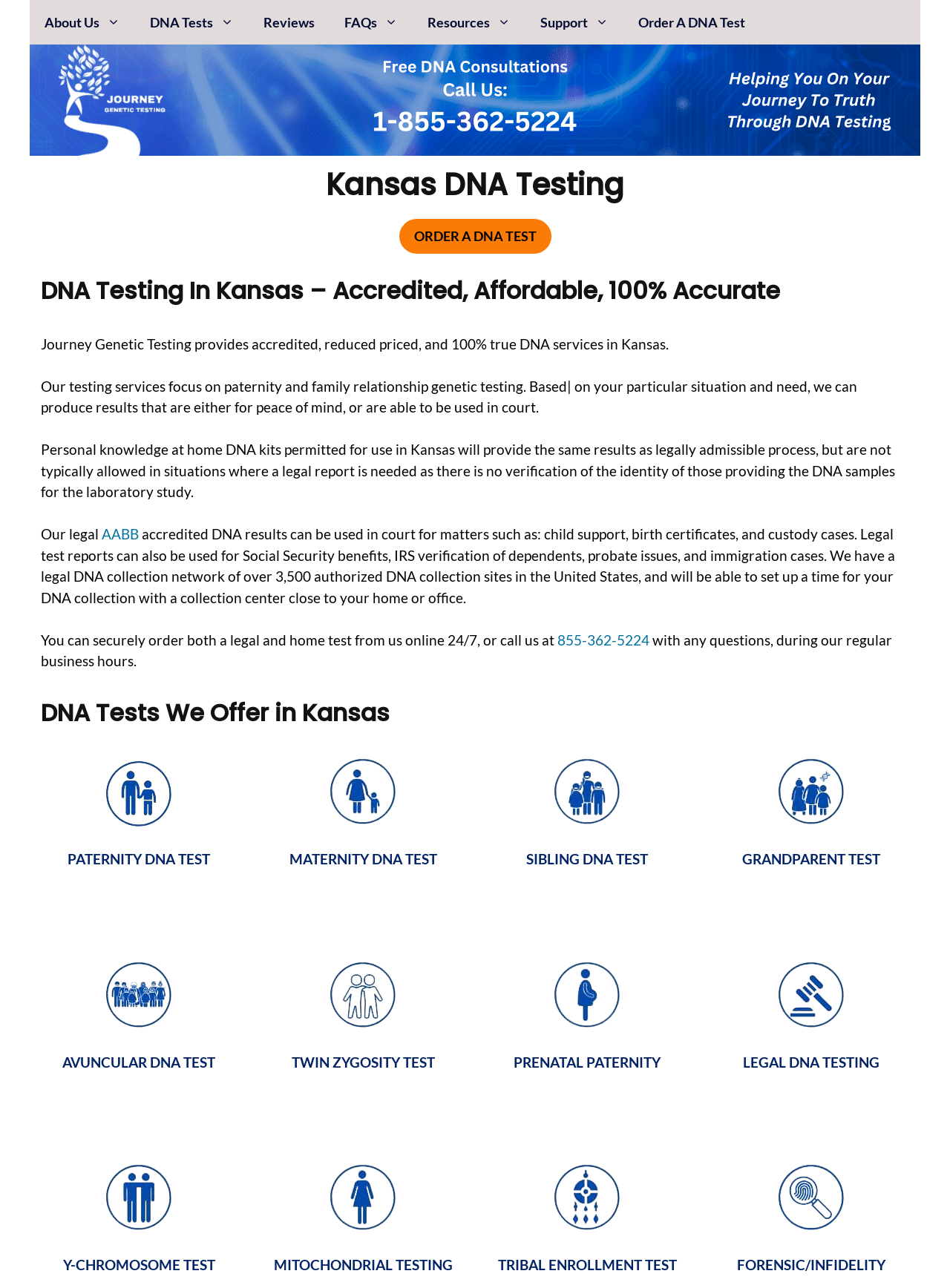How many DNA collection sites are available in the United States?
Analyze the screenshot and provide a detailed answer to the question.

According to the webpage, Journey Genetic Testing has a legal DNA collection network of over 3,500 authorized DNA collection sites in the United States.